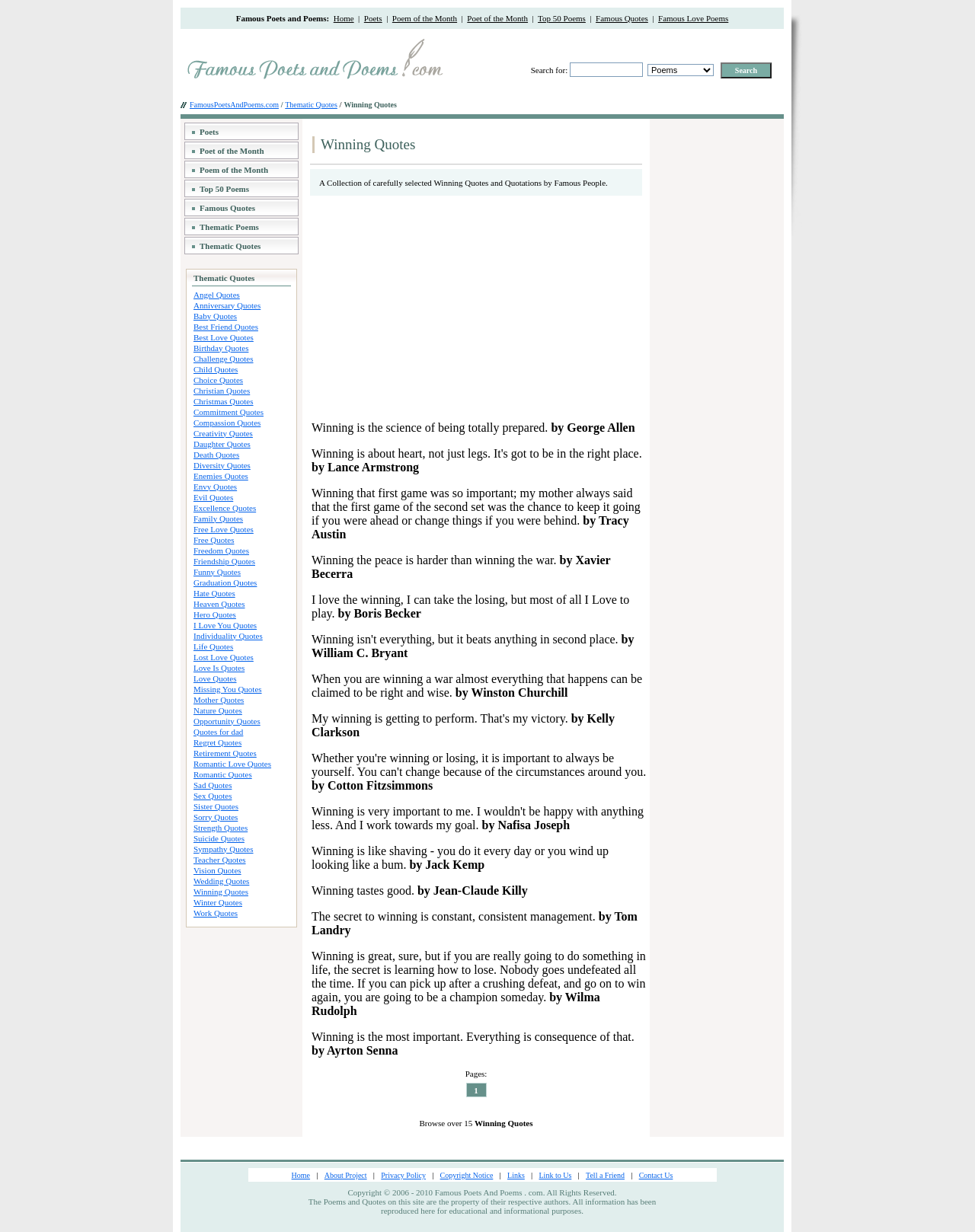Please specify the bounding box coordinates in the format (top-left x, top-left y, bottom-right x, bottom-right y), with values ranging from 0 to 1. Identify the bounding box for the UI component described as follows: About us

None